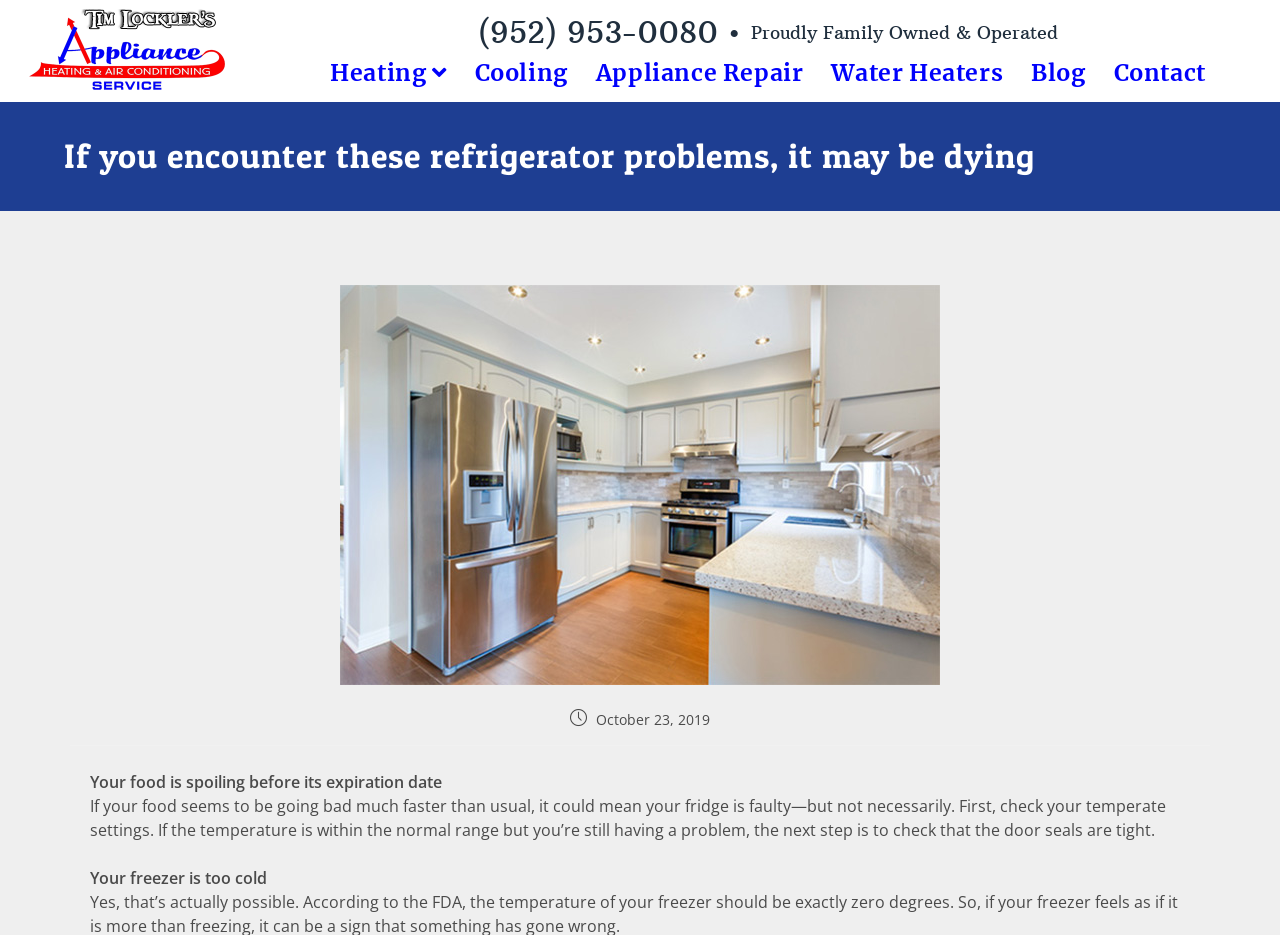Could you please study the image and provide a detailed answer to the question:
What is the company's status?

I found this information by looking at the top section of the webpage, where the company's information is displayed. It says 'Proudly Family Owned & Operated'.